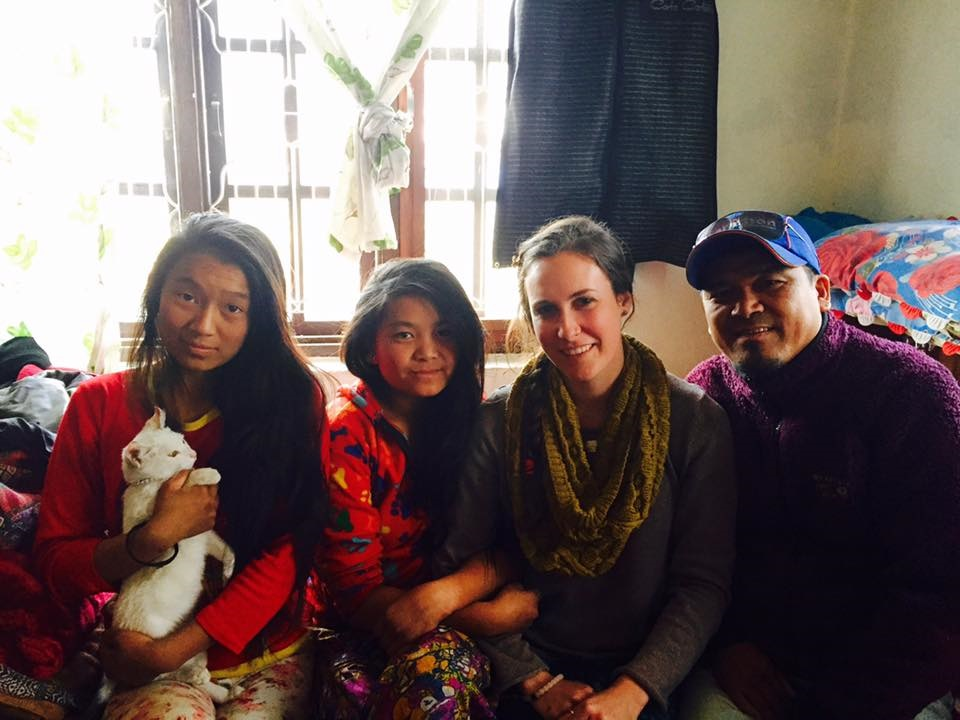How many daughters are with Tenji Sherpa?
Give a thorough and detailed response to the question.

The caption explicitly states that Tenji Sherpa is accompanied by two of his daughters, who are seated closely together with him on the bed.